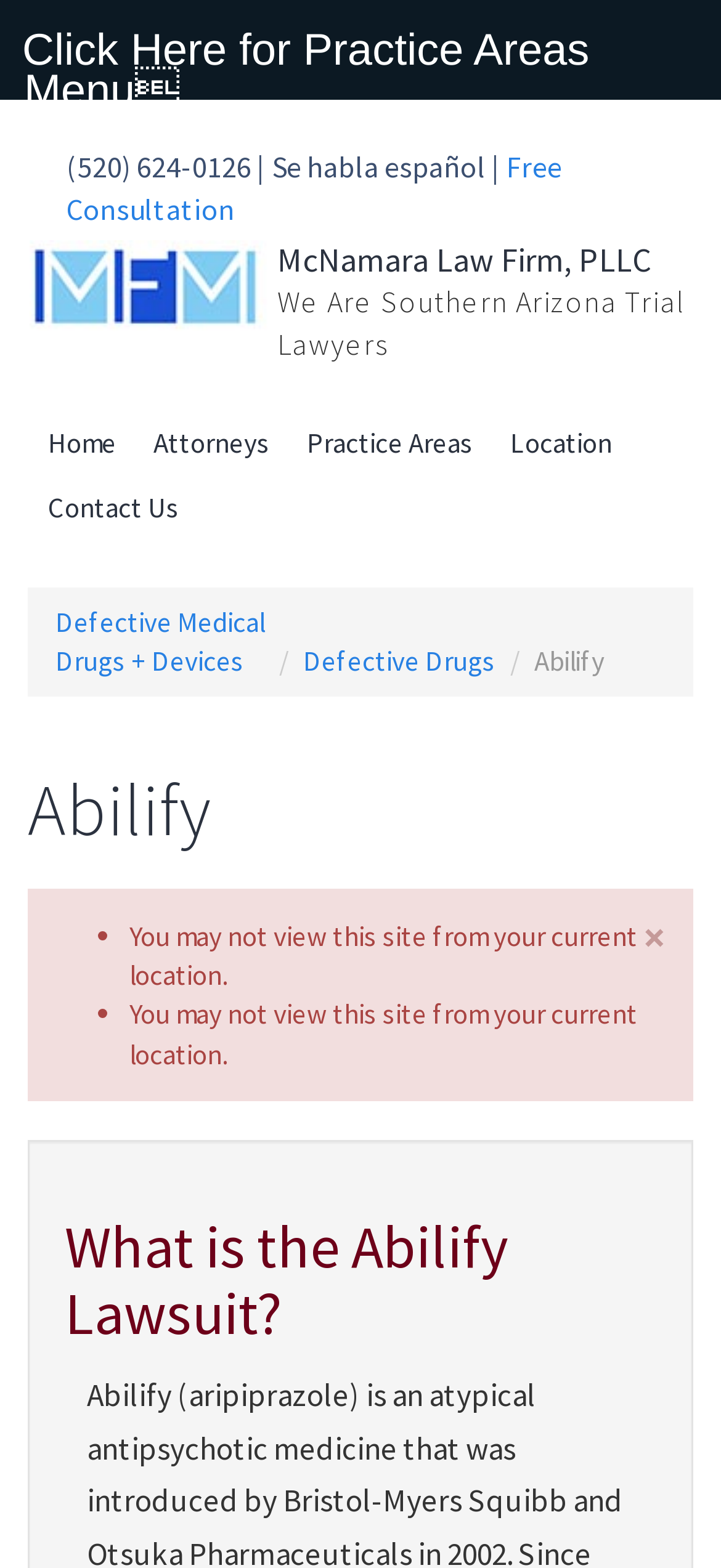Locate the bounding box coordinates of the clickable area to execute the instruction: "Click the 'Free Consultation' link". Provide the coordinates as four float numbers between 0 and 1, represented as [left, top, right, bottom].

[0.092, 0.094, 0.779, 0.145]